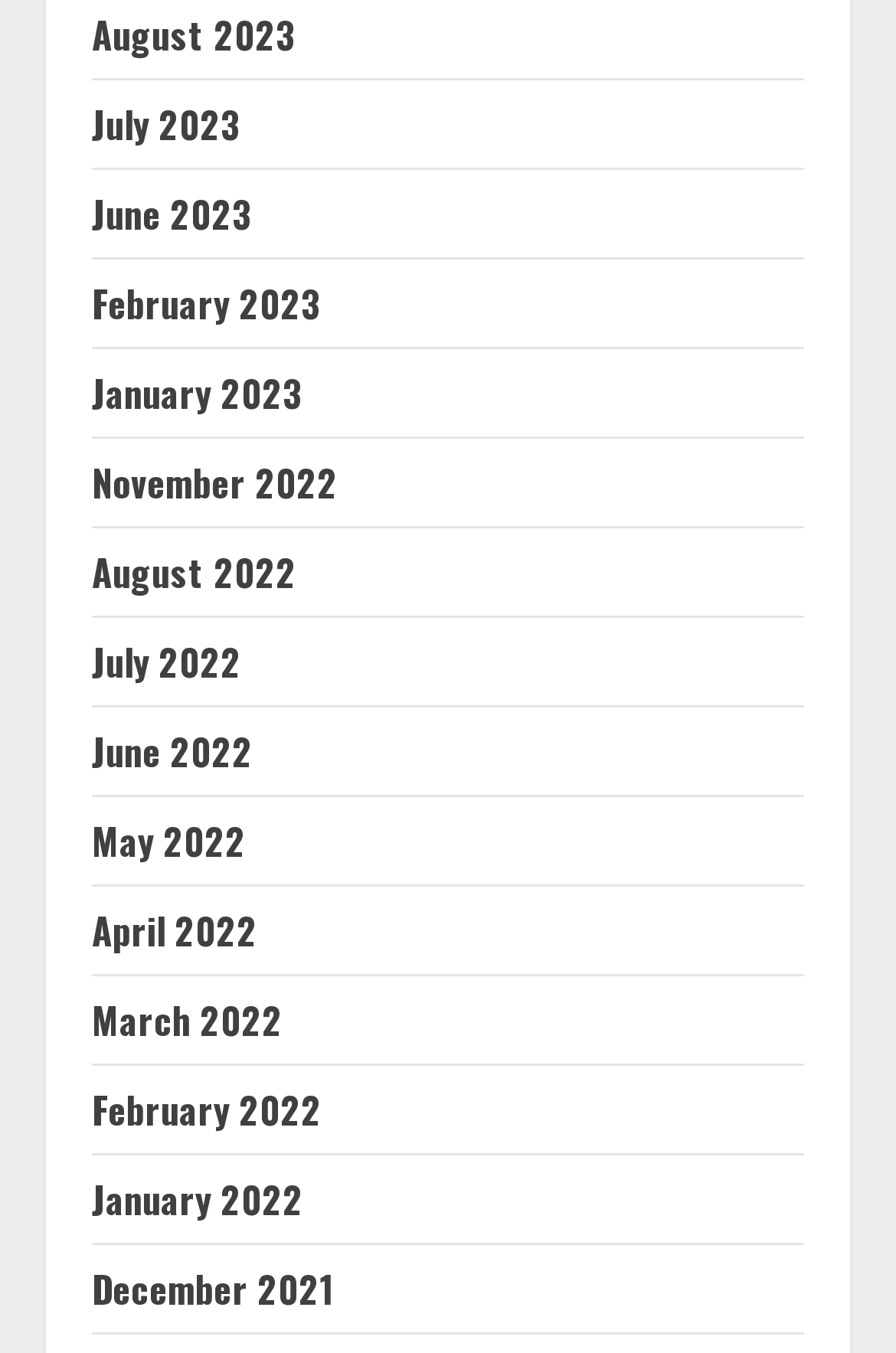Give a one-word or short phrase answer to this question: 
What is the earliest month listed?

December 2021